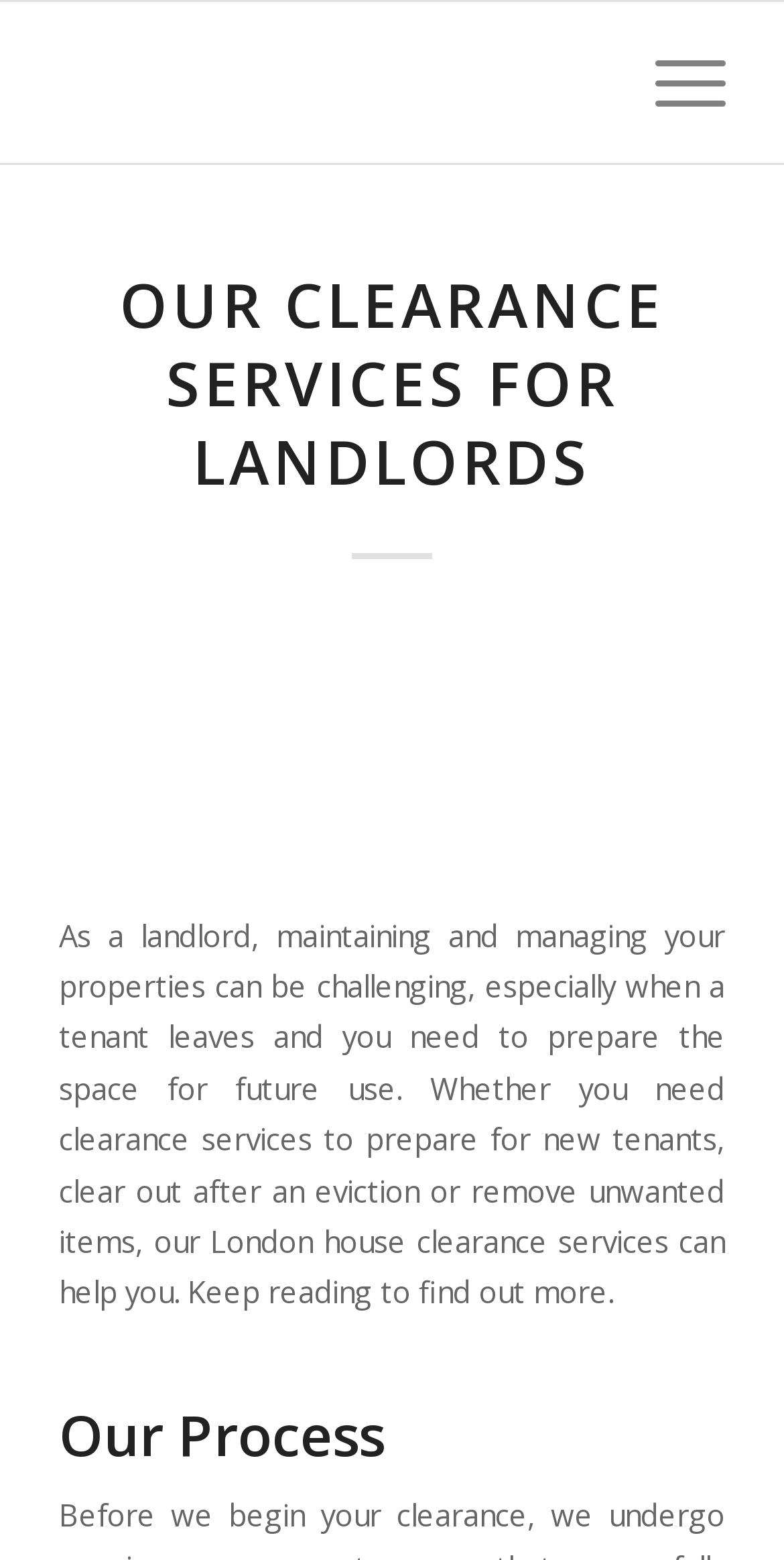What type of properties do the company's services cater to?
Please answer the question as detailed as possible based on the image.

Based on the webpage content, the company's services cater to rental properties, as they mention helping landlords prepare their properties for new tenants, implying that their services are targeted towards rental properties.